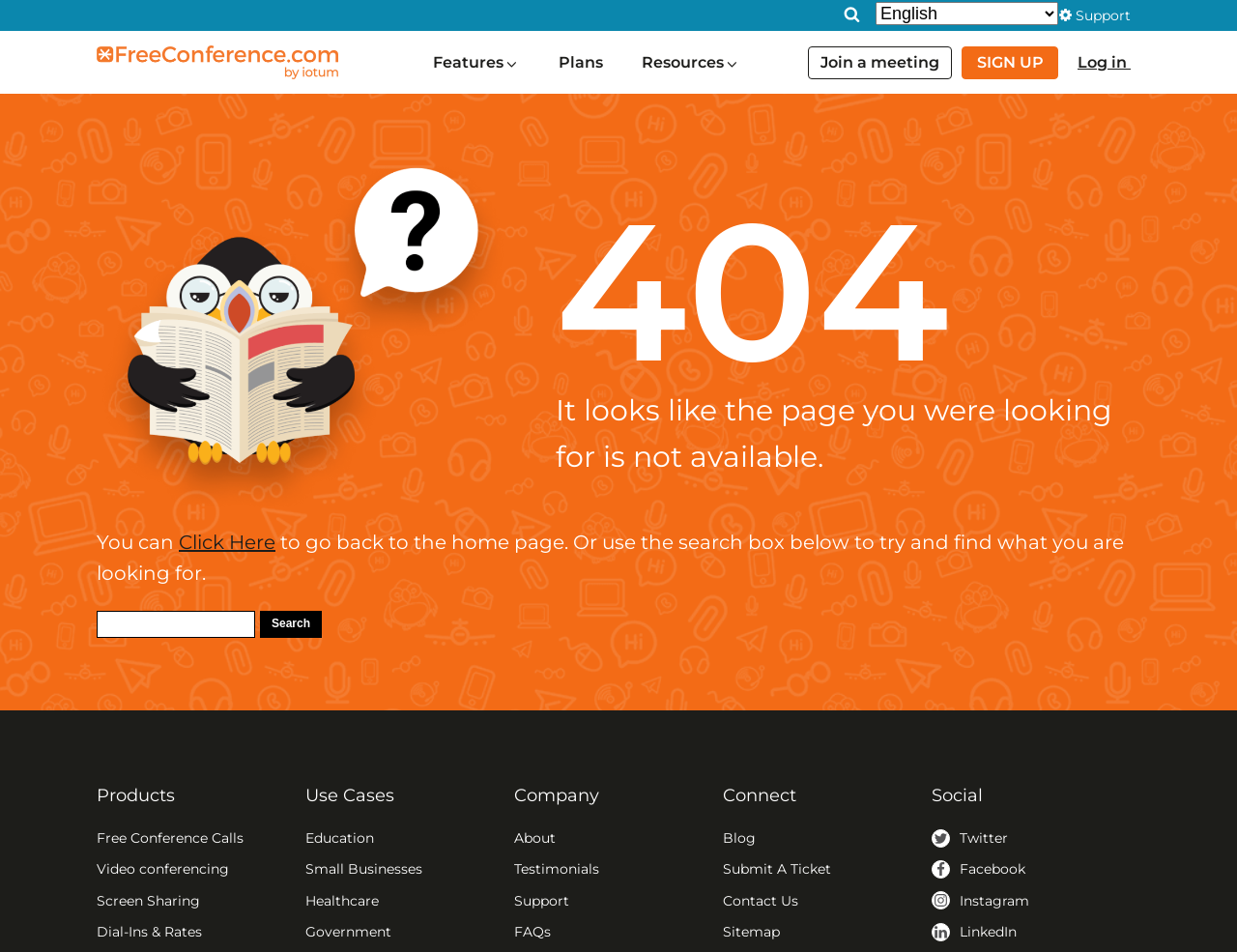Answer the question using only a single word or phrase: 
How can users get support?

Click on Support link